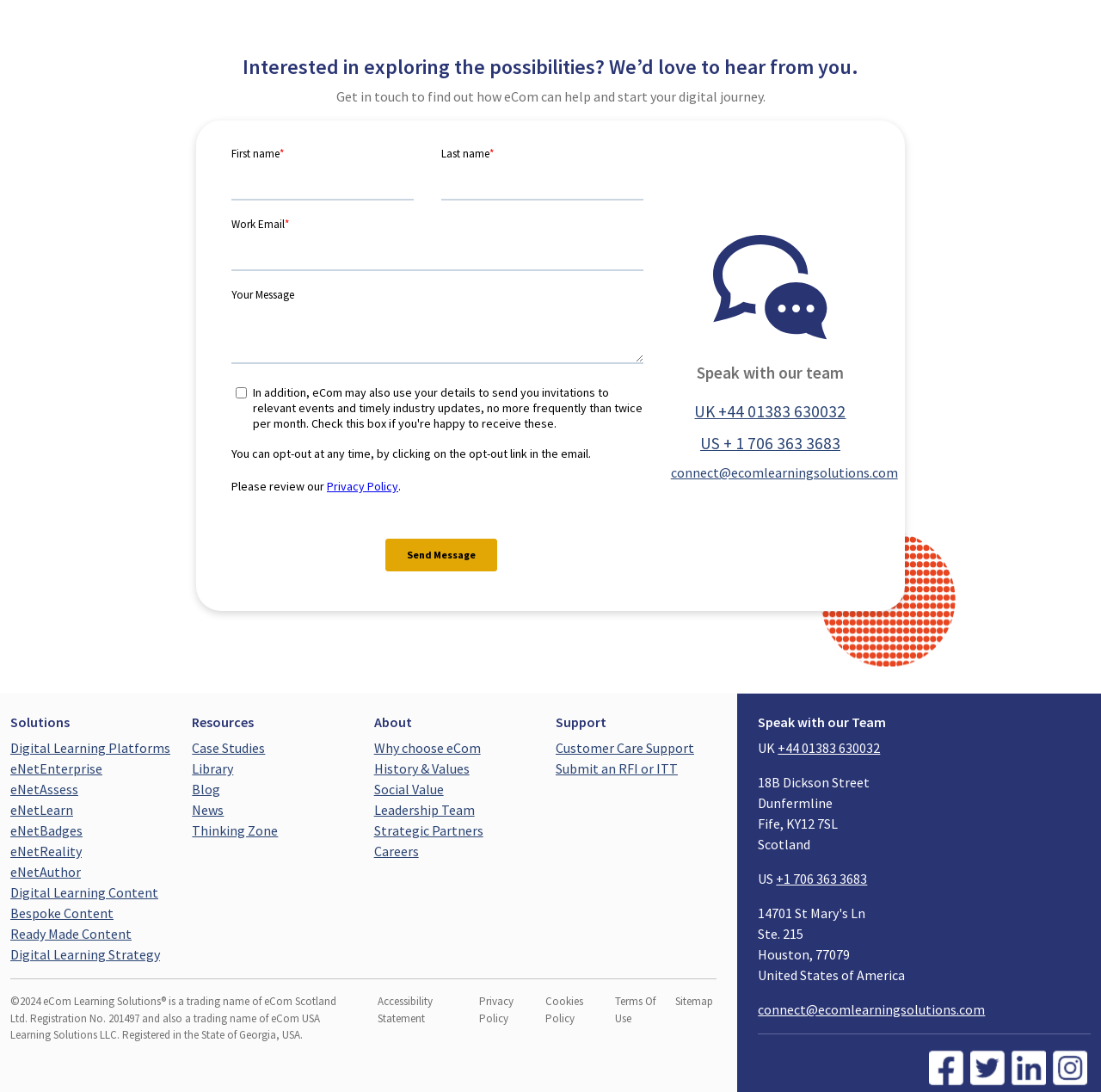Provide the bounding box coordinates for the UI element that is described by this text: "Skip to content". The coordinates should be in the form of four float numbers between 0 and 1: [left, top, right, bottom].

None